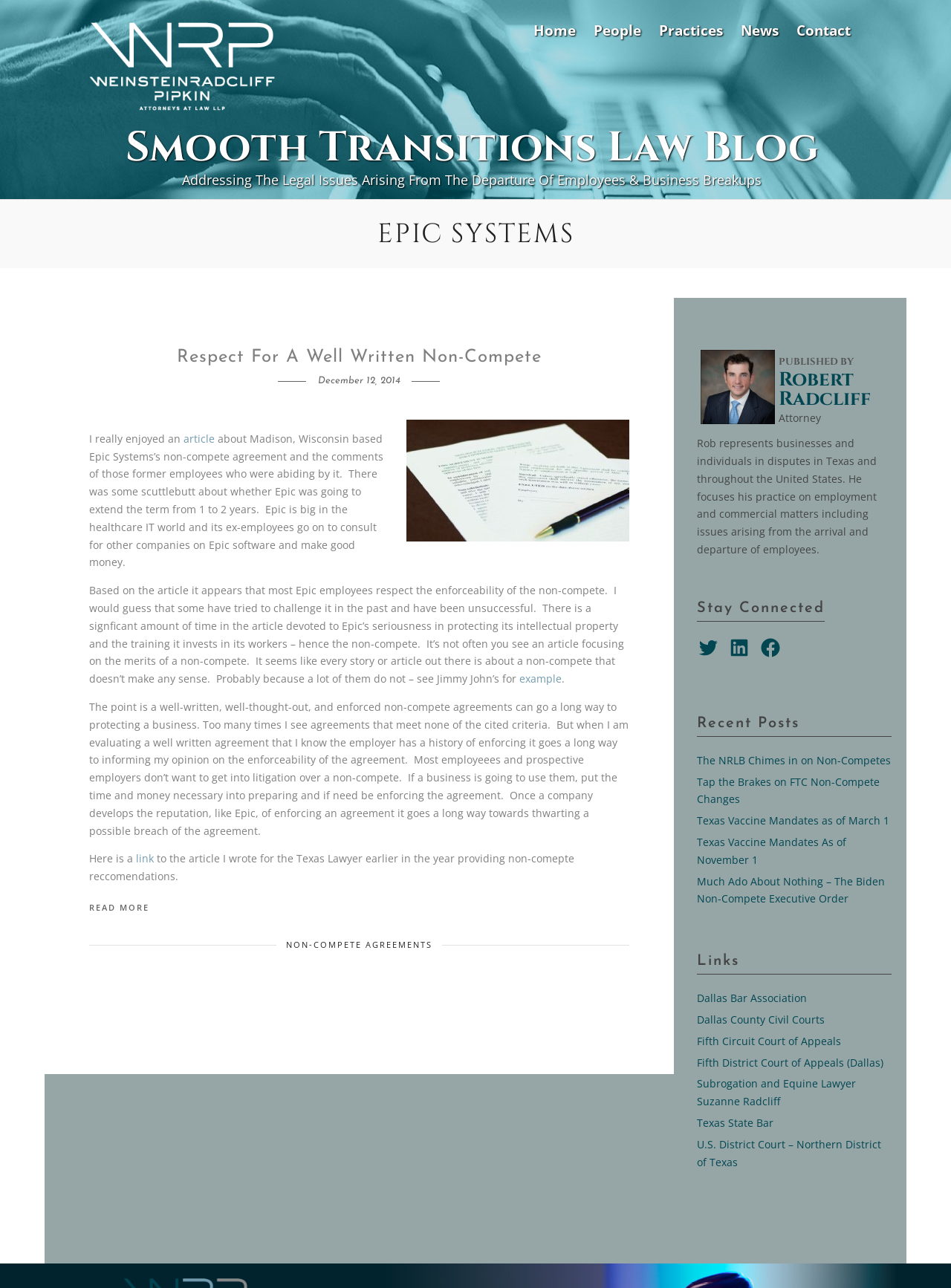Show the bounding box coordinates for the HTML element as described: "Read More".

[0.094, 0.7, 0.157, 0.71]